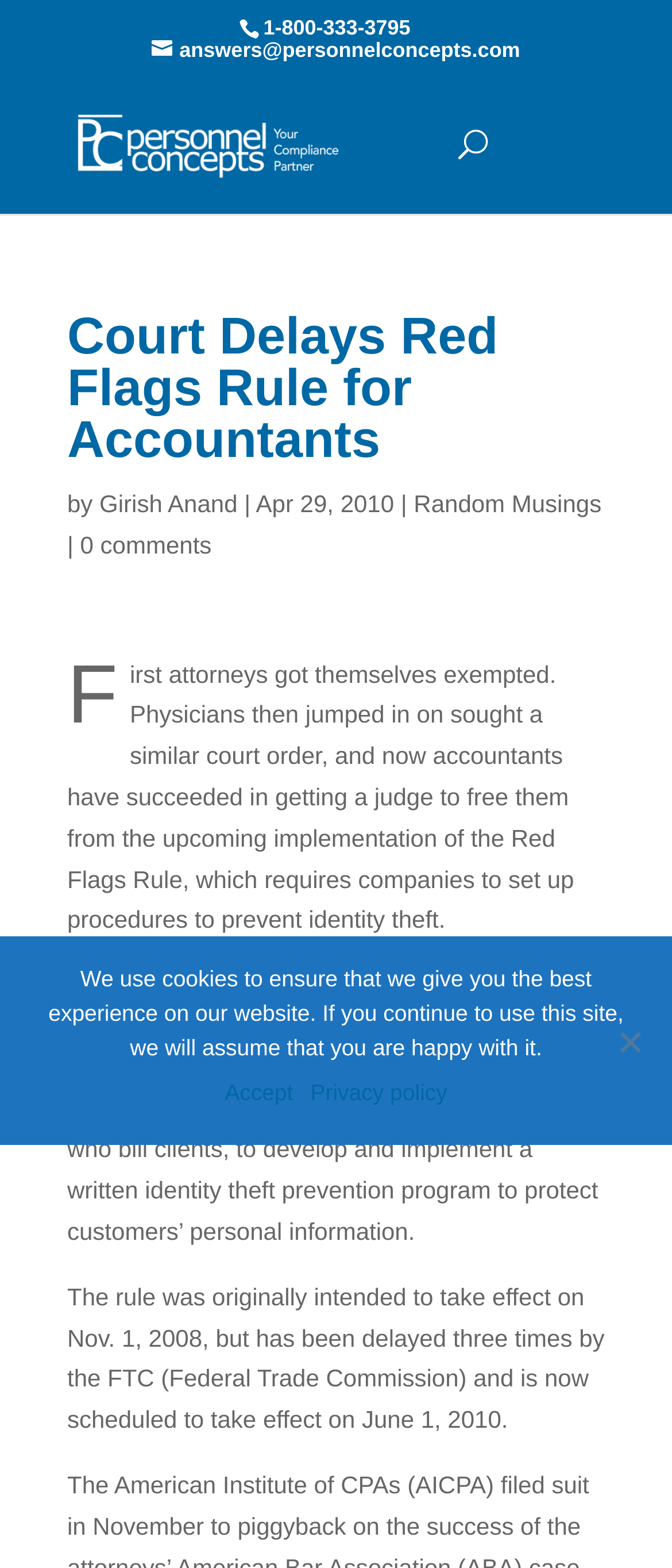Determine the bounding box coordinates for the UI element with the following description: "aria-label="Show navigation"". The coordinates should be four float numbers between 0 and 1, represented as [left, top, right, bottom].

None